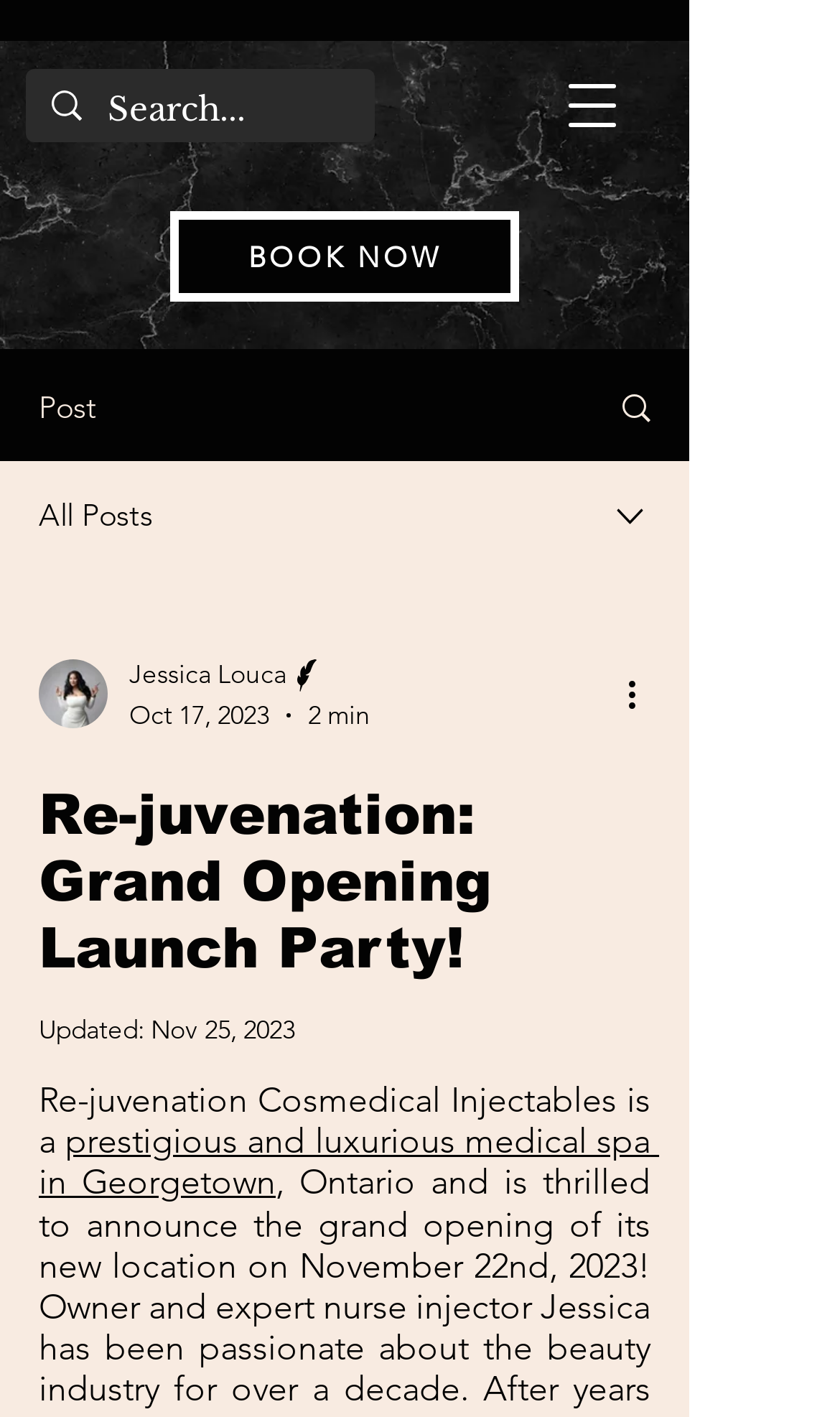What is the purpose of the 'BOOK NOW' link?
Answer with a single word or phrase by referring to the visual content.

To book an appointment